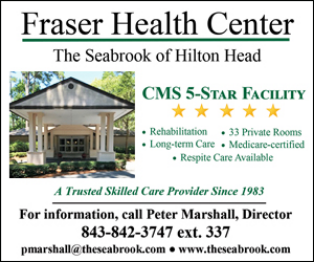Illustrate the scene in the image with a detailed description.

The image showcases the Fraser Health Center, located at The Seabrook of Hilton Head. It highlights the facility's prestigious status as a CMS 5-Star Facility, emphasizing its dedication to quality care. The advertisement mentions key services such as rehabilitation, long-term care, and Medicare-certified respite care, all provided in a setting with 33 private rooms. Since 1983, Fraser Health has established itself as a trusted skilled care provider, with contact information for inquiries directed to Peter Marshall, the Director. The serene architectural design of the building adds to the inviting atmosphere of this healthcare institution.